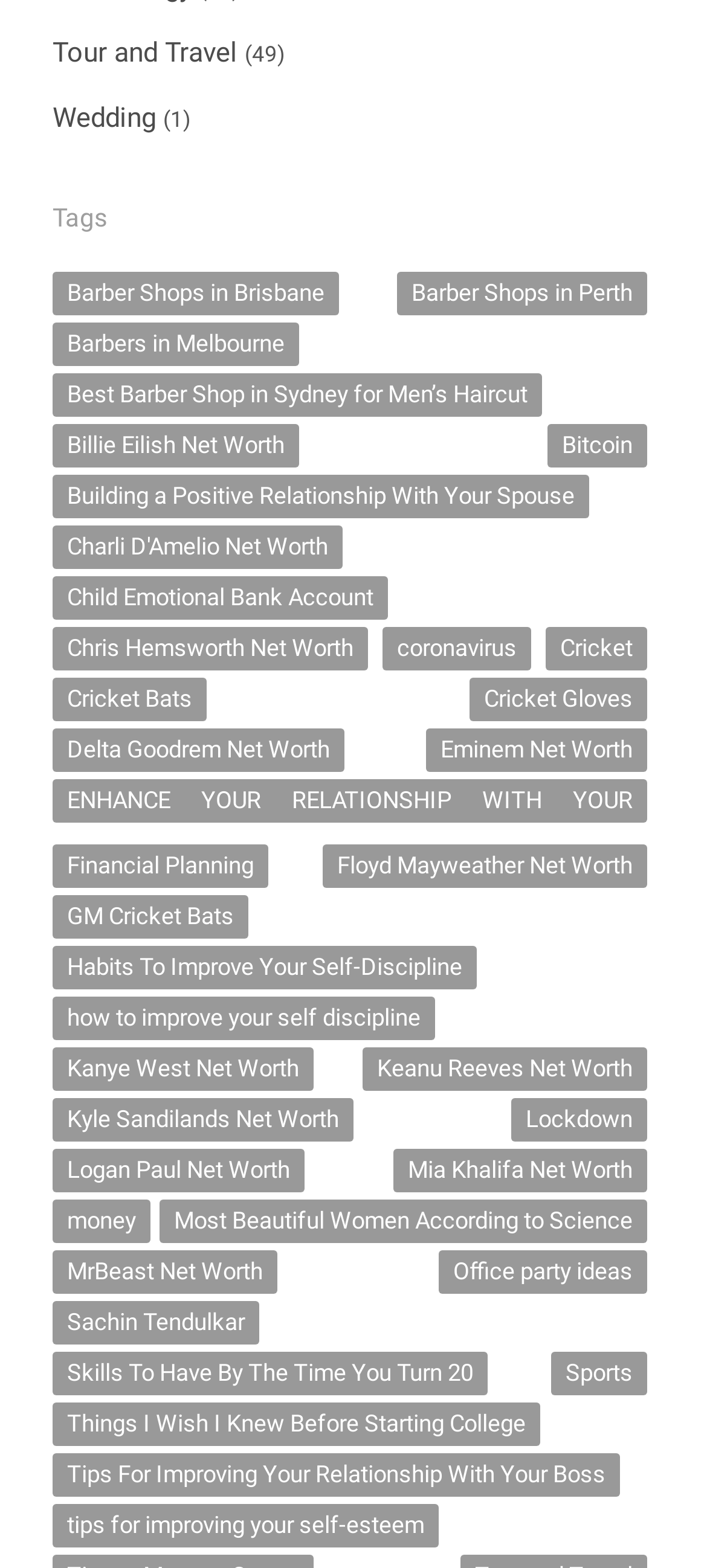Can you give a comprehensive explanation to the question given the content of the image?
How many tags are listed on this webpage?

I counted the number of links under the 'Tags' heading, and there are 29 links listed.